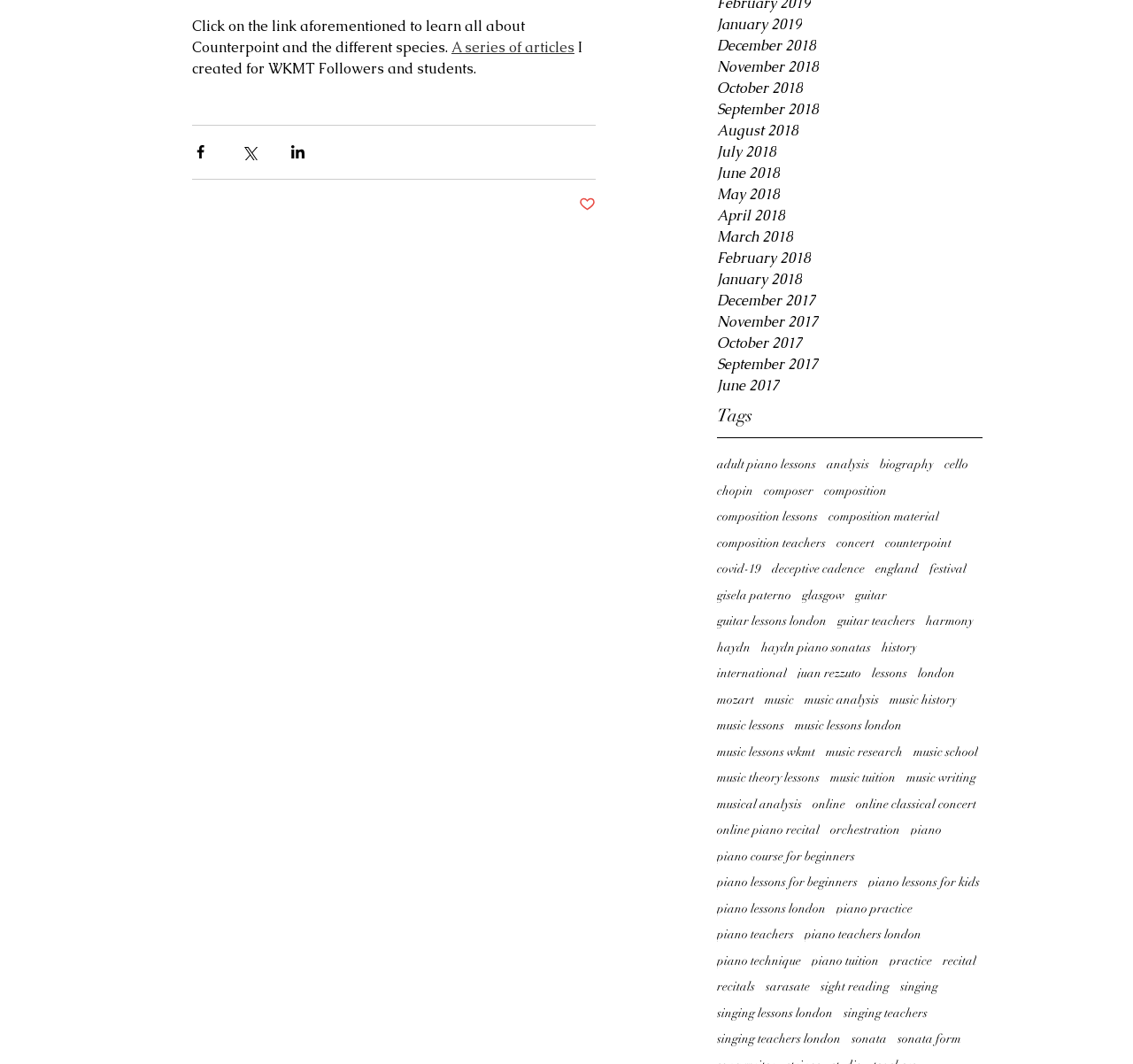Please identify the bounding box coordinates of the clickable area that will allow you to execute the instruction: "Click on January 2019".

[0.633, 0.014, 0.867, 0.034]